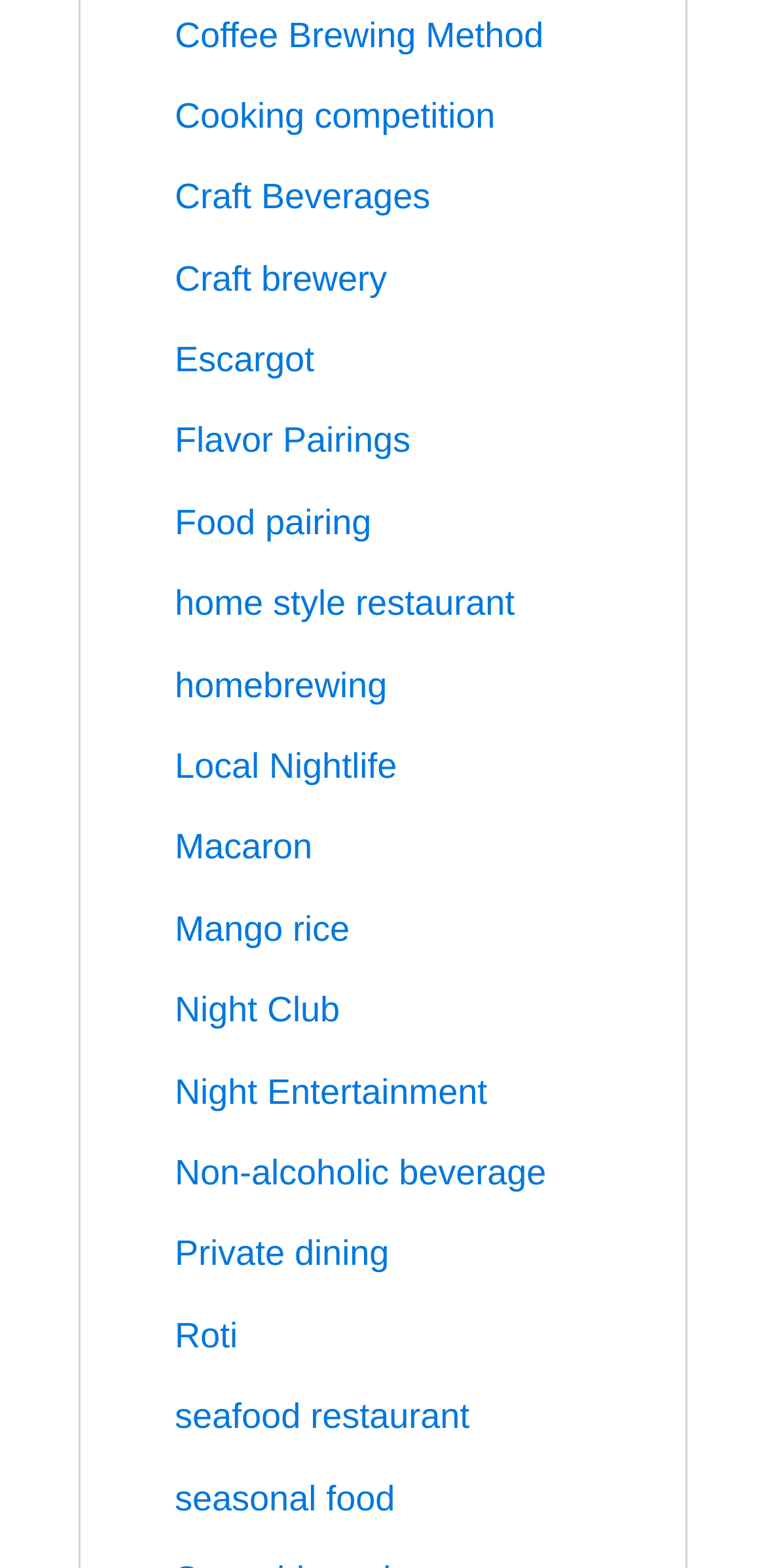Please locate the bounding box coordinates of the element that needs to be clicked to achieve the following instruction: "Check out local nightlife". The coordinates should be four float numbers between 0 and 1, i.e., [left, top, right, bottom].

[0.228, 0.476, 0.518, 0.501]